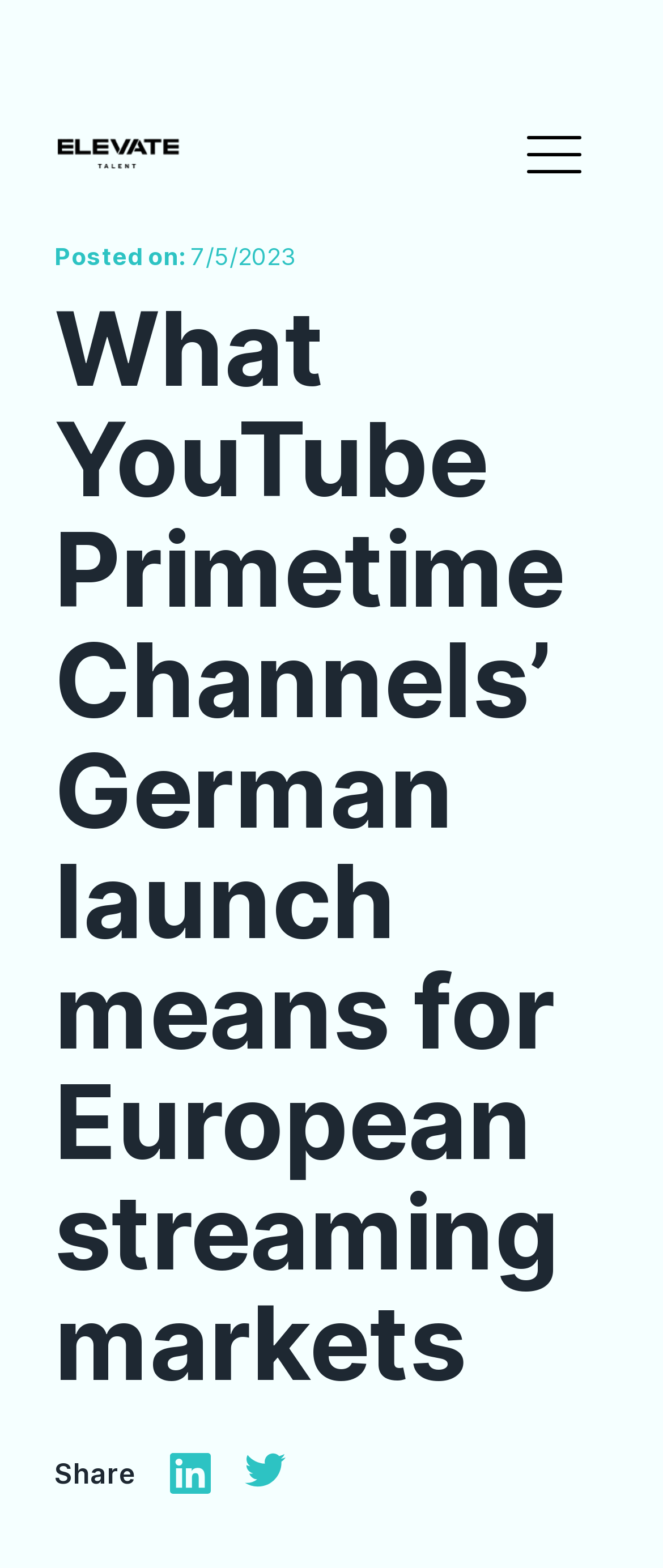Refer to the image and offer a detailed explanation in response to the question: How many sharing options are available?

I counted the number of link elements with no OCR text or element descriptions, which are likely to be sharing options, and found three of them.